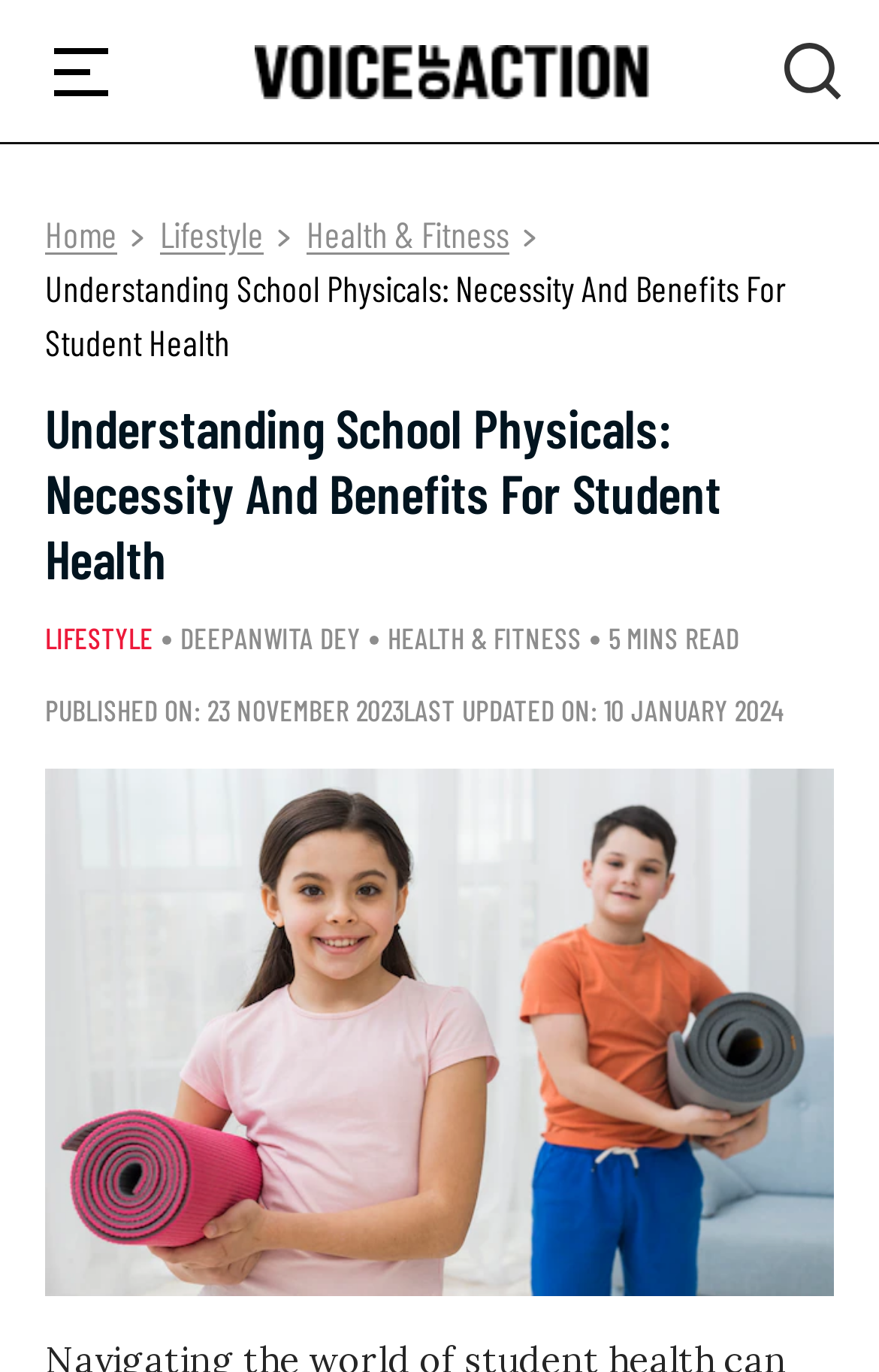Extract the primary headline from the webpage and present its text.

Understanding School Physicals: Necessity And Benefits For Student Health